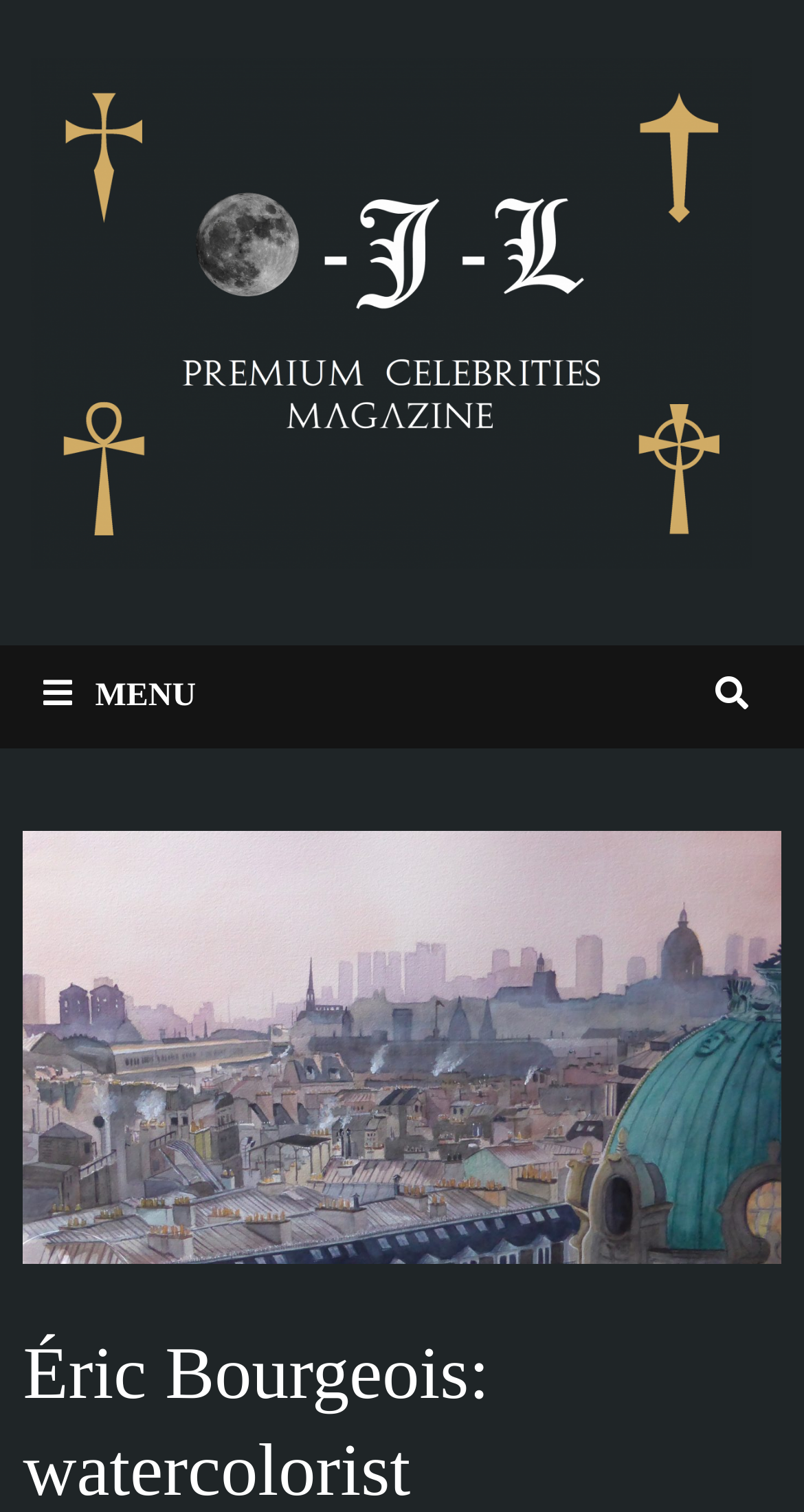Extract the primary heading text from the webpage.

Éric Bourgeois: watercolorist